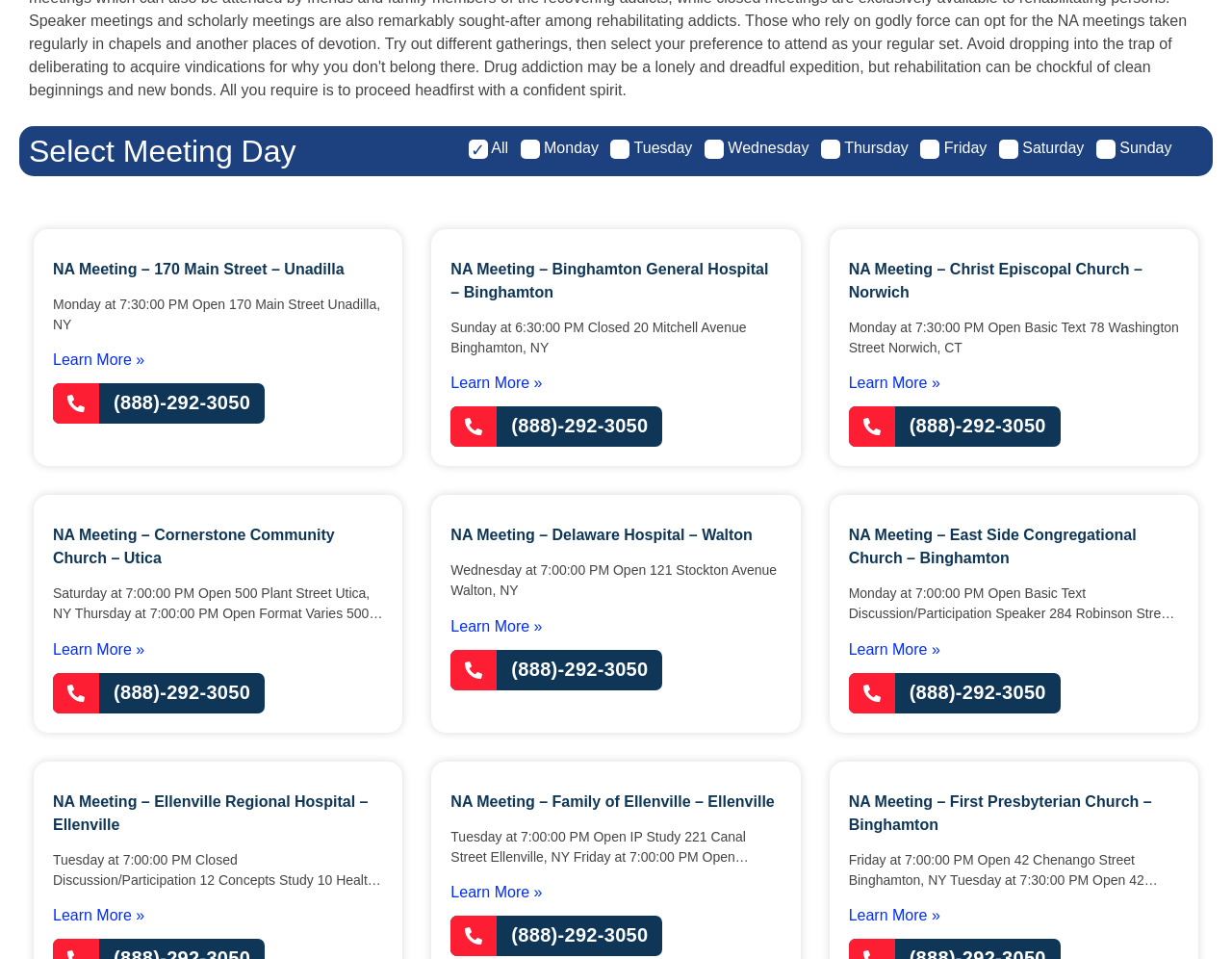Please locate the bounding box coordinates of the element's region that needs to be clicked to follow the instruction: "Learn more about NA Meeting – Binghamton General Hospital – Binghamton". The bounding box coordinates should be provided as four float numbers between 0 and 1, i.e., [left, top, right, bottom].

[0.366, 0.391, 0.44, 0.408]